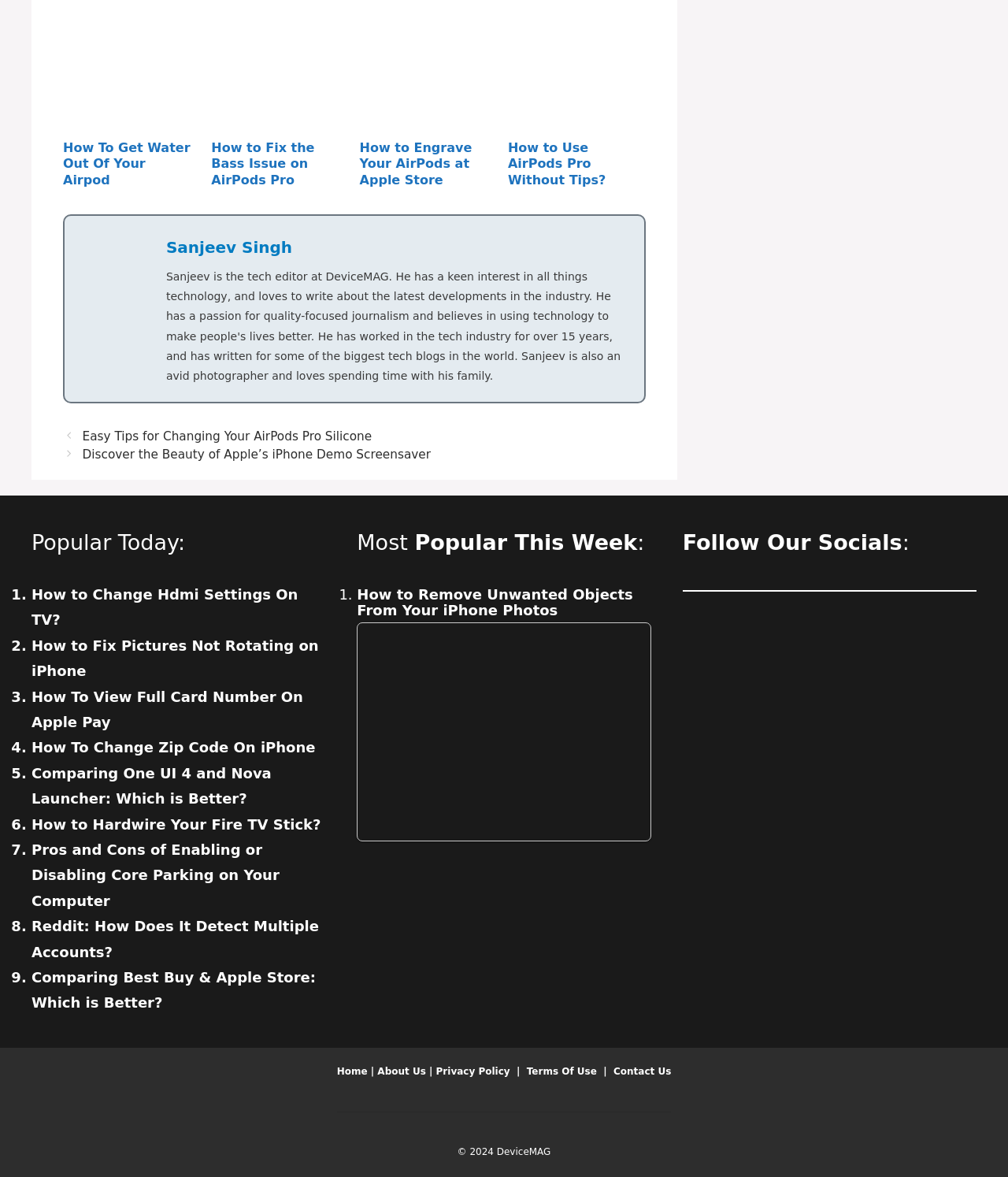Locate the bounding box coordinates of the element to click to perform the following action: 'Click on 'How To Get Water Out Of Your Airpod''. The coordinates should be given as four float values between 0 and 1, in the form of [left, top, right, bottom].

[0.062, 0.002, 0.195, 0.161]